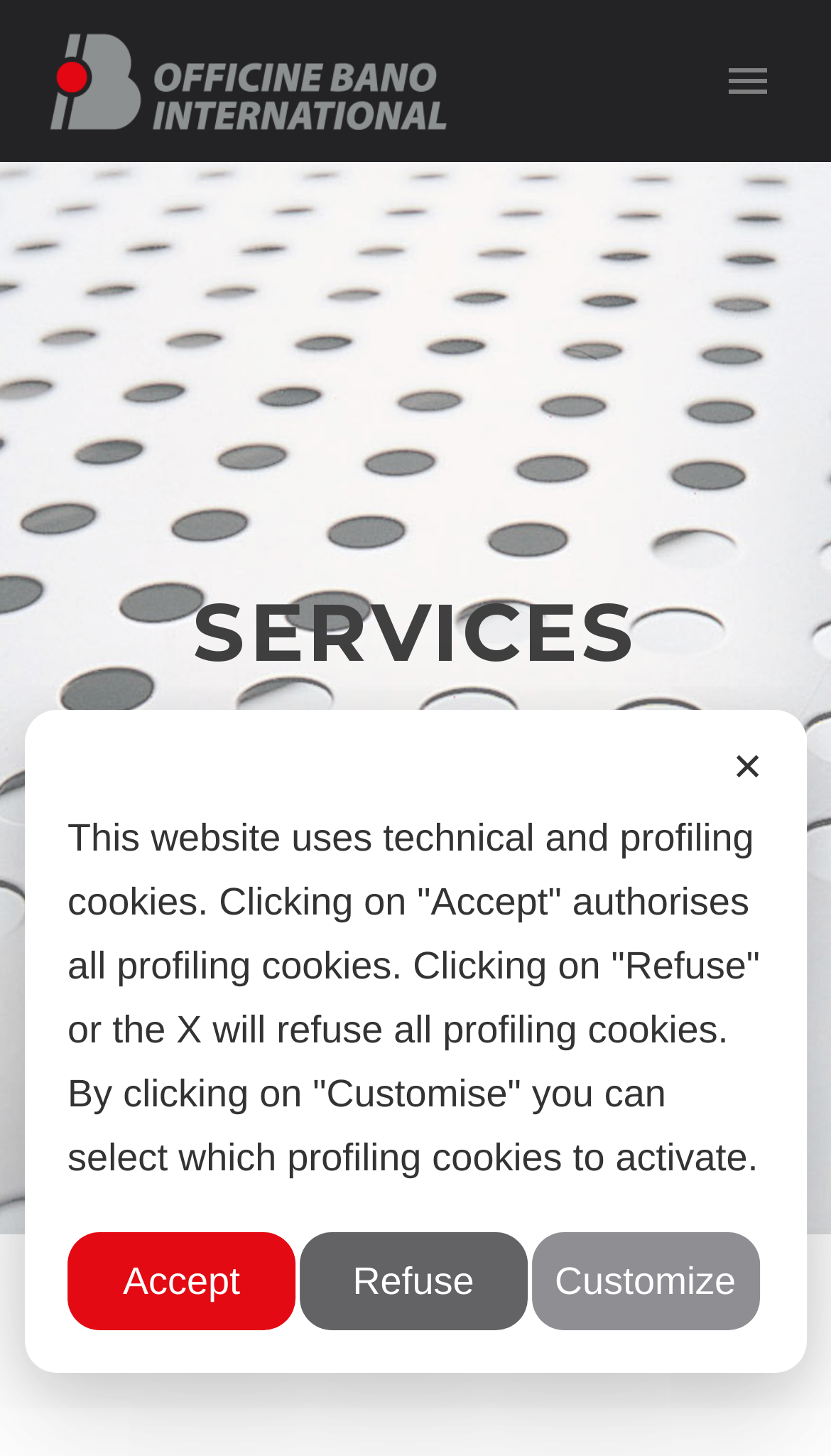Answer this question using a single word or a brief phrase:
What is the layout of the top section of the webpage?

Table